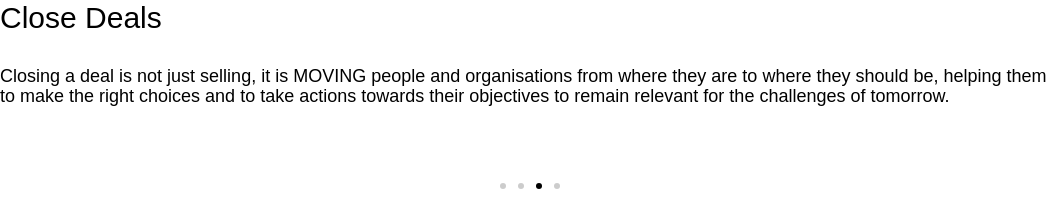Give a thorough and detailed caption for the image.

The image is part of a presentation titled "Close Deals," which emphasizes the importance of effectively navigating the sales process. It conveys that closing a deal transcends mere selling; it involves guiding individuals and organizations from their current situation to where they aspire to be. This process is about facilitating informed choices and actions that help clients achieve their goals, ultimately ensuring they remain competitive in the face of future challenges. The visual layout suggests a modern, professional context, likely aimed at corporate stakeholders interested in enhancing their sales strategies.